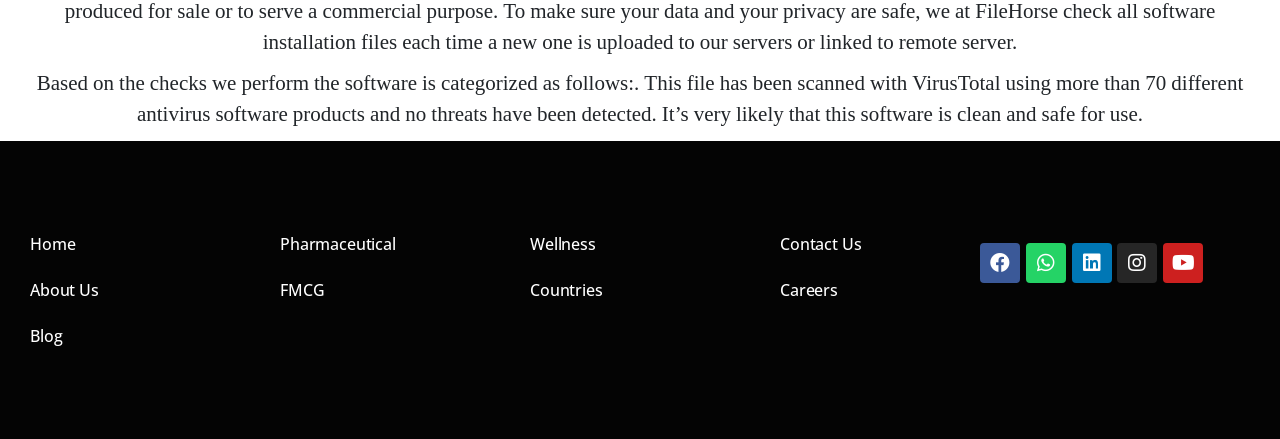Please provide a detailed answer to the question below based on the screenshot: 
What is the software categorized as?

Based on the static text element, the software has been scanned with VirusTotal using more than 70 different antivirus software products and no threats have been detected, making it very likely that this software is clean and safe for use.